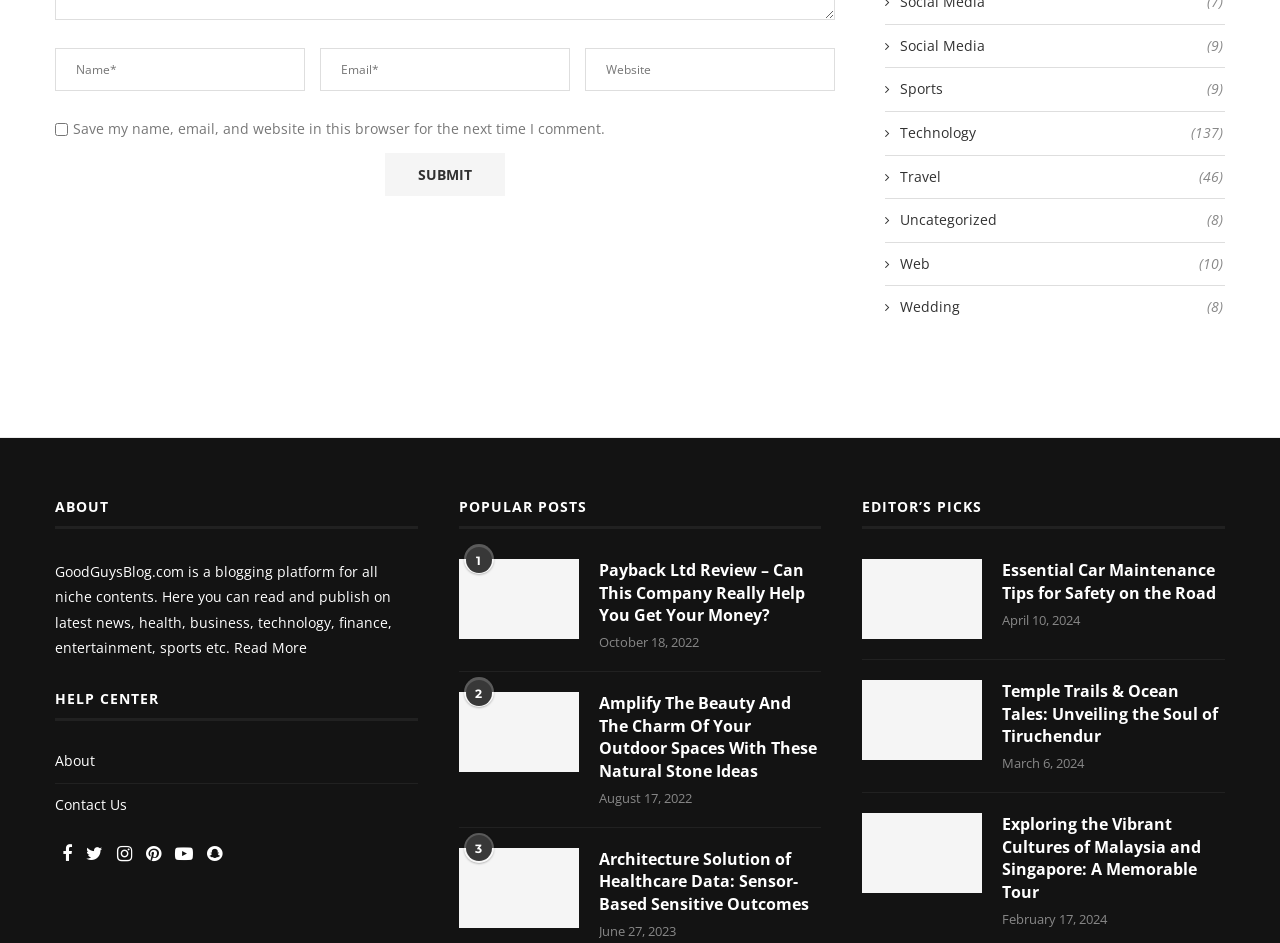Based on the element description, predict the bounding box coordinates (top-left x, top-left y, bottom-right x, bottom-right y) for the UI element in the screenshot: Social Media (9)

[0.691, 0.038, 0.955, 0.059]